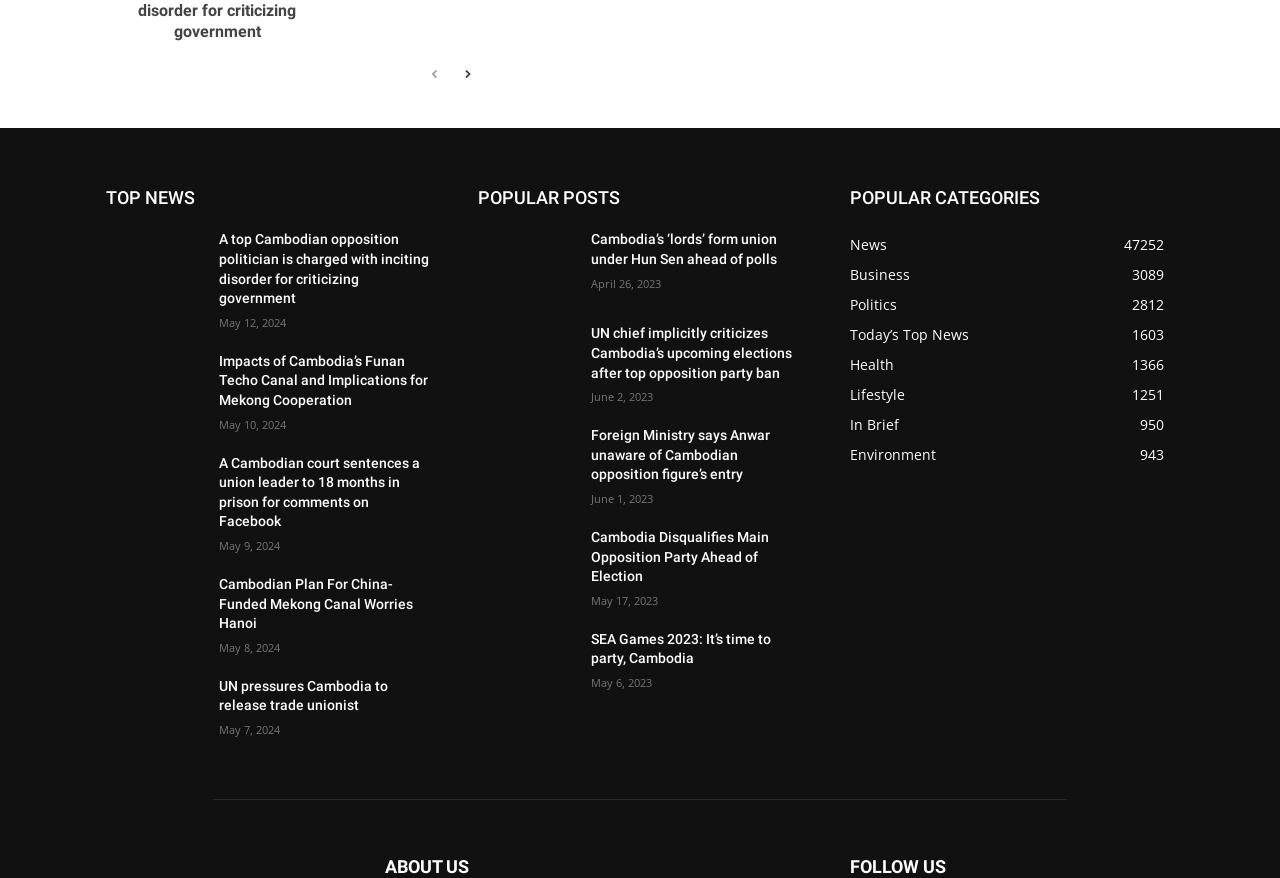Pinpoint the bounding box coordinates of the element you need to click to execute the following instruction: "view news about Cambodia’s Funan Techo Canal". The bounding box should be represented by four float numbers between 0 and 1, in the format [left, top, right, bottom].

[0.083, 0.401, 0.159, 0.478]